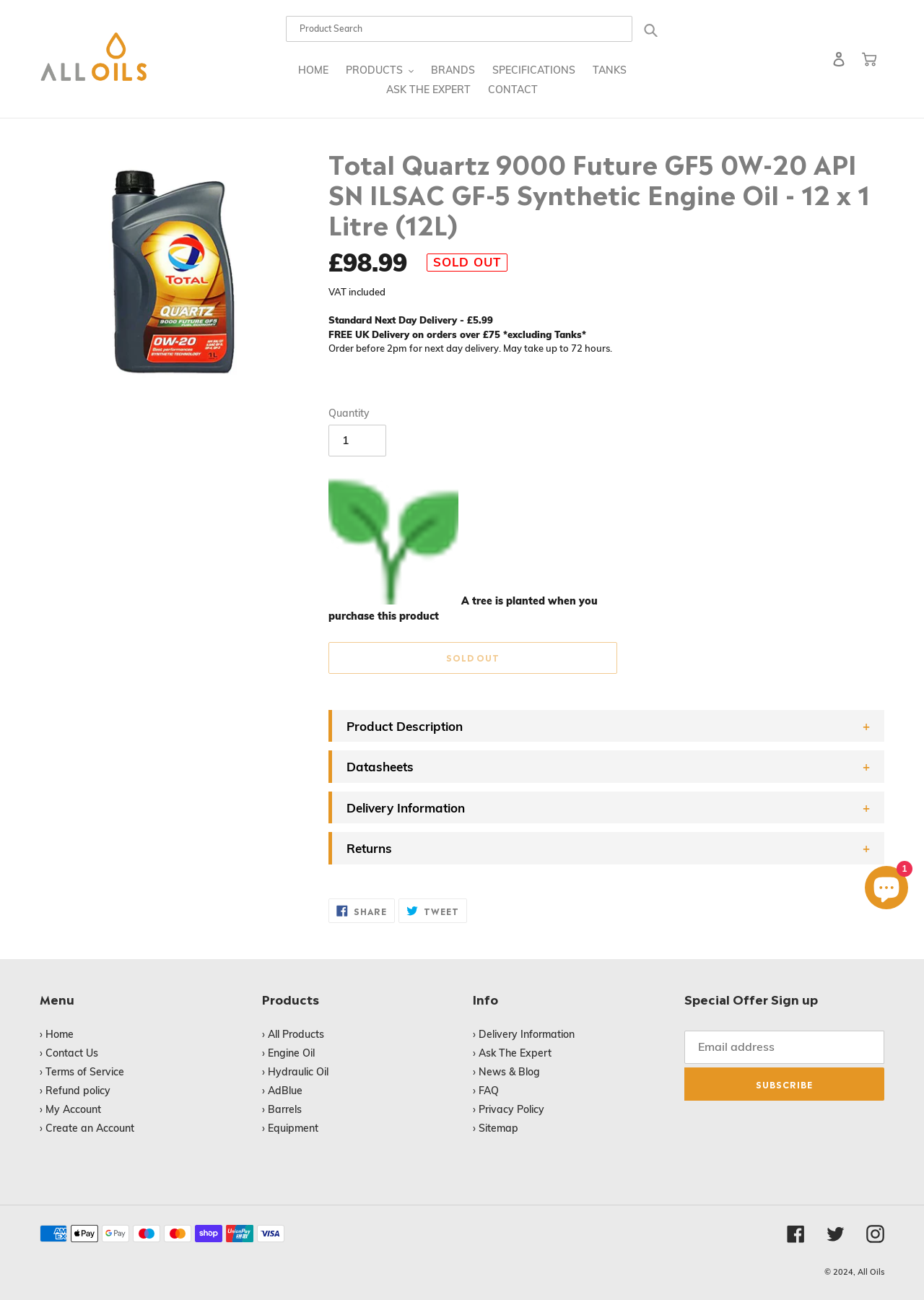Locate the coordinates of the bounding box for the clickable region that fulfills this instruction: "Search for products".

[0.309, 0.012, 0.684, 0.032]